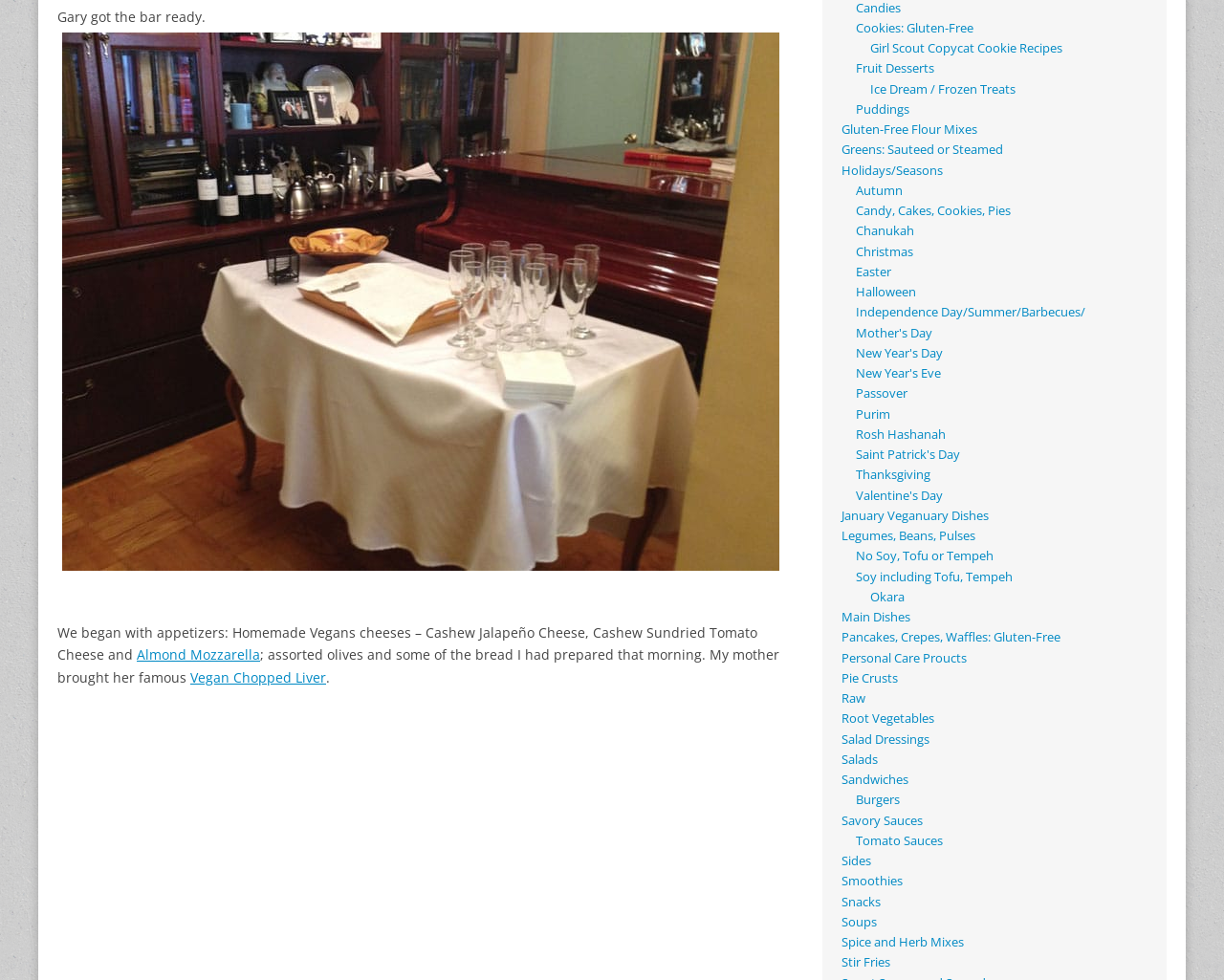Bounding box coordinates are specified in the format (top-left x, top-left y, bottom-right x, bottom-right y). All values are floating point numbers bounded between 0 and 1. Please provide the bounding box coordinate of the region this sentence describes: Ice Dream / Frozen Treats

[0.711, 0.083, 0.83, 0.099]